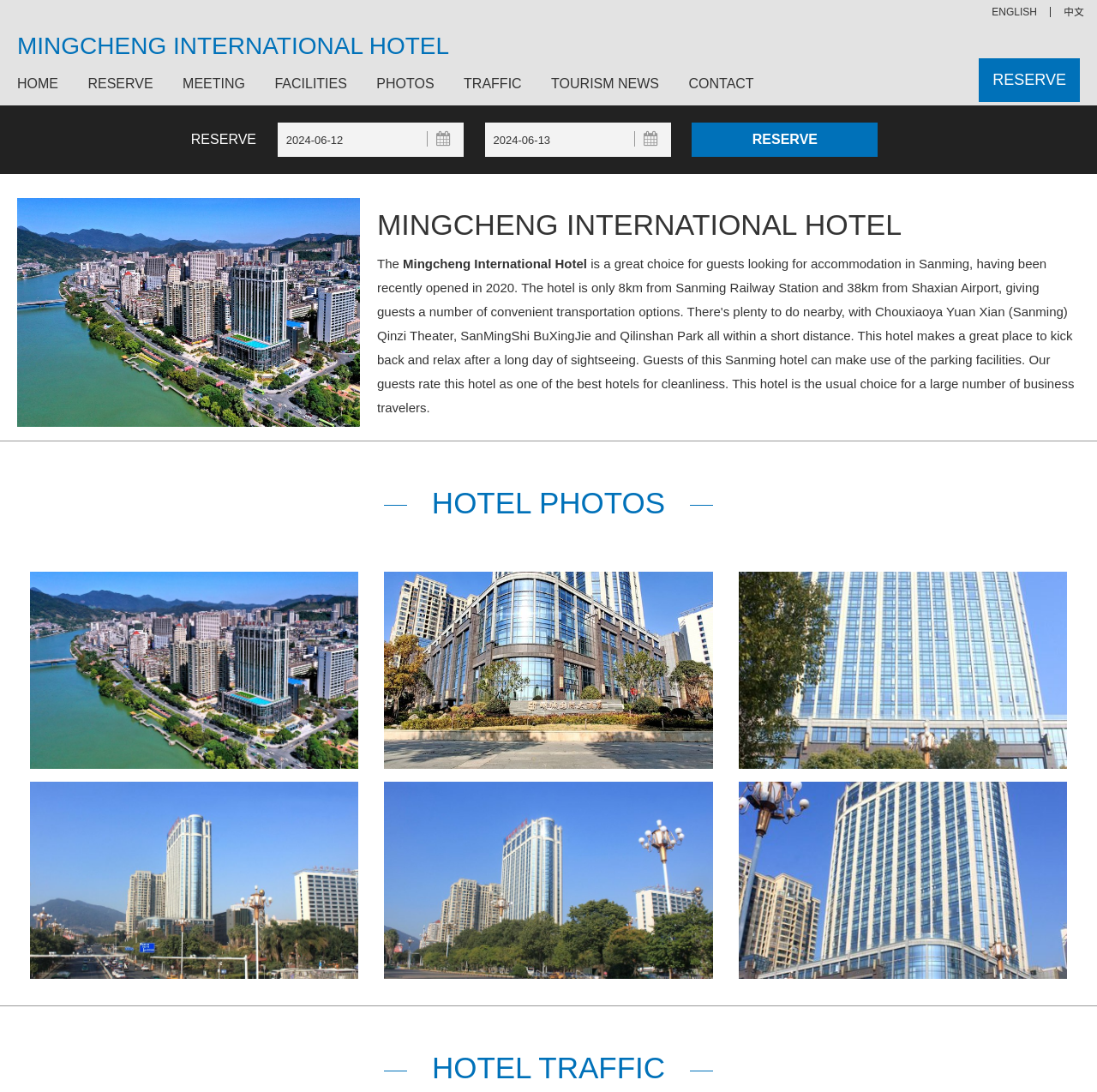What is the name of the hotel?
Respond with a short answer, either a single word or a phrase, based on the image.

Mingcheng International Hotel